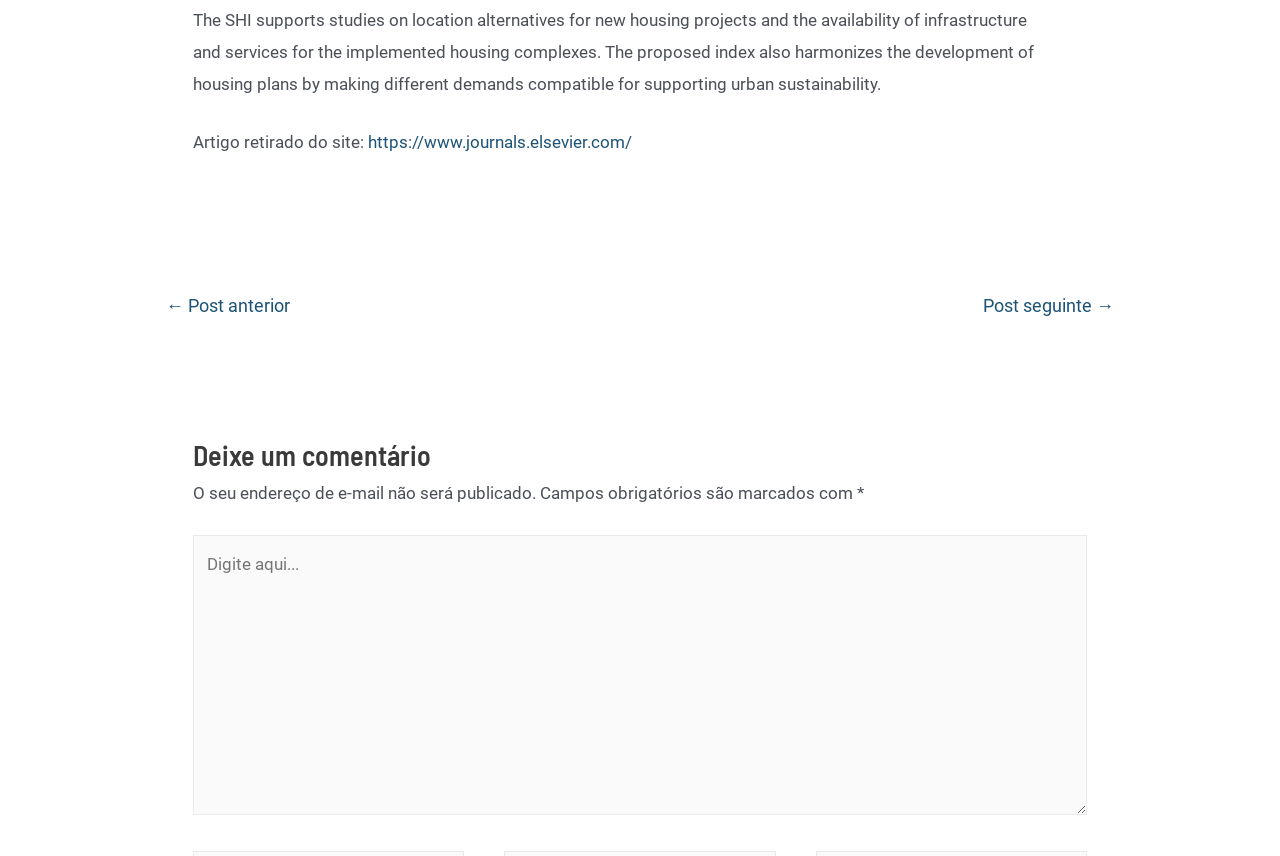Locate the bounding box of the user interface element based on this description: "https://www.journals.elsevier.com/".

[0.288, 0.155, 0.494, 0.178]